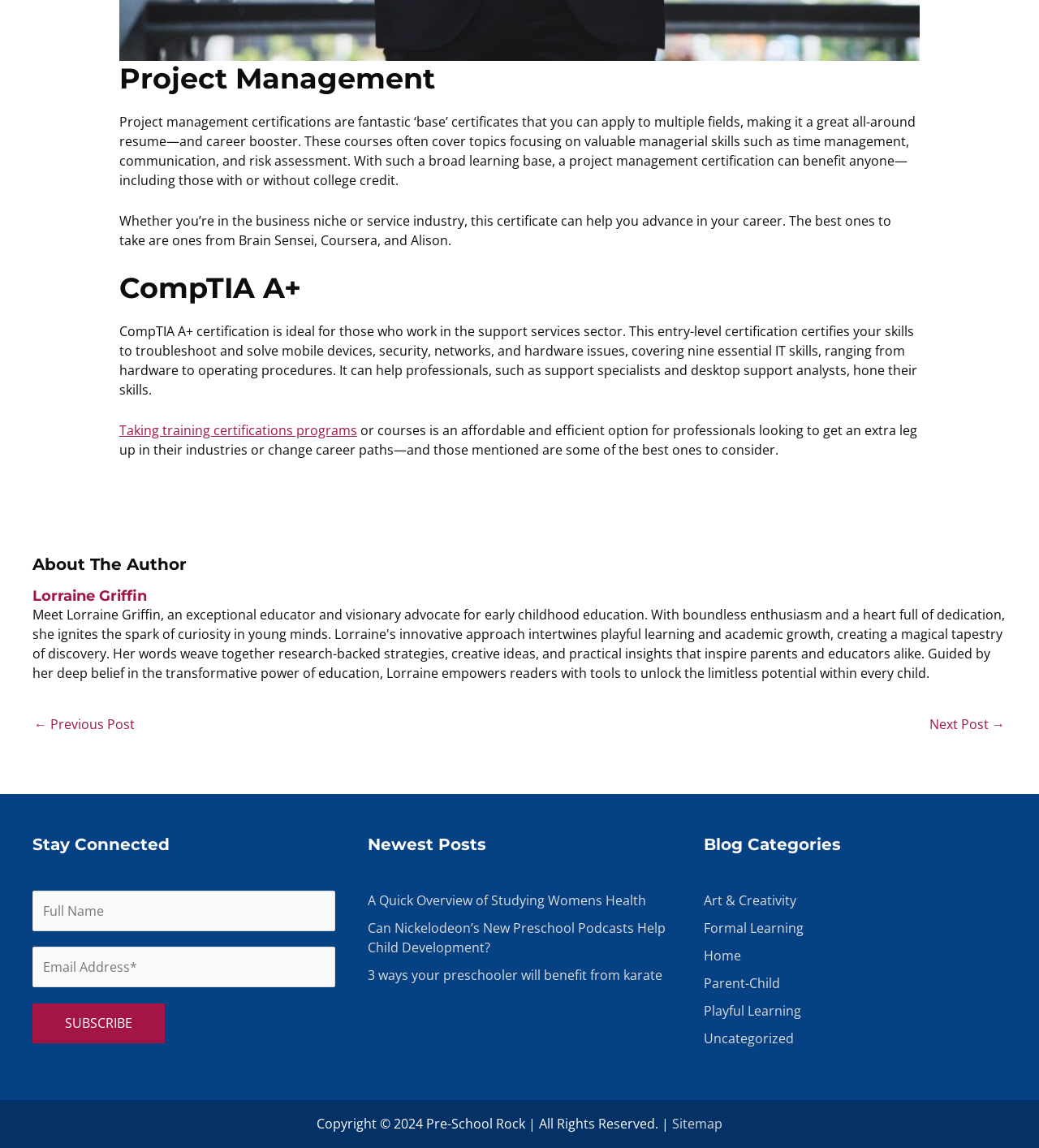What is the name of the website?
Please give a well-detailed answer to the question.

The name of the website is 'Pre-School Rock' as indicated by the footer section, which displays the copyright information and the website's name.